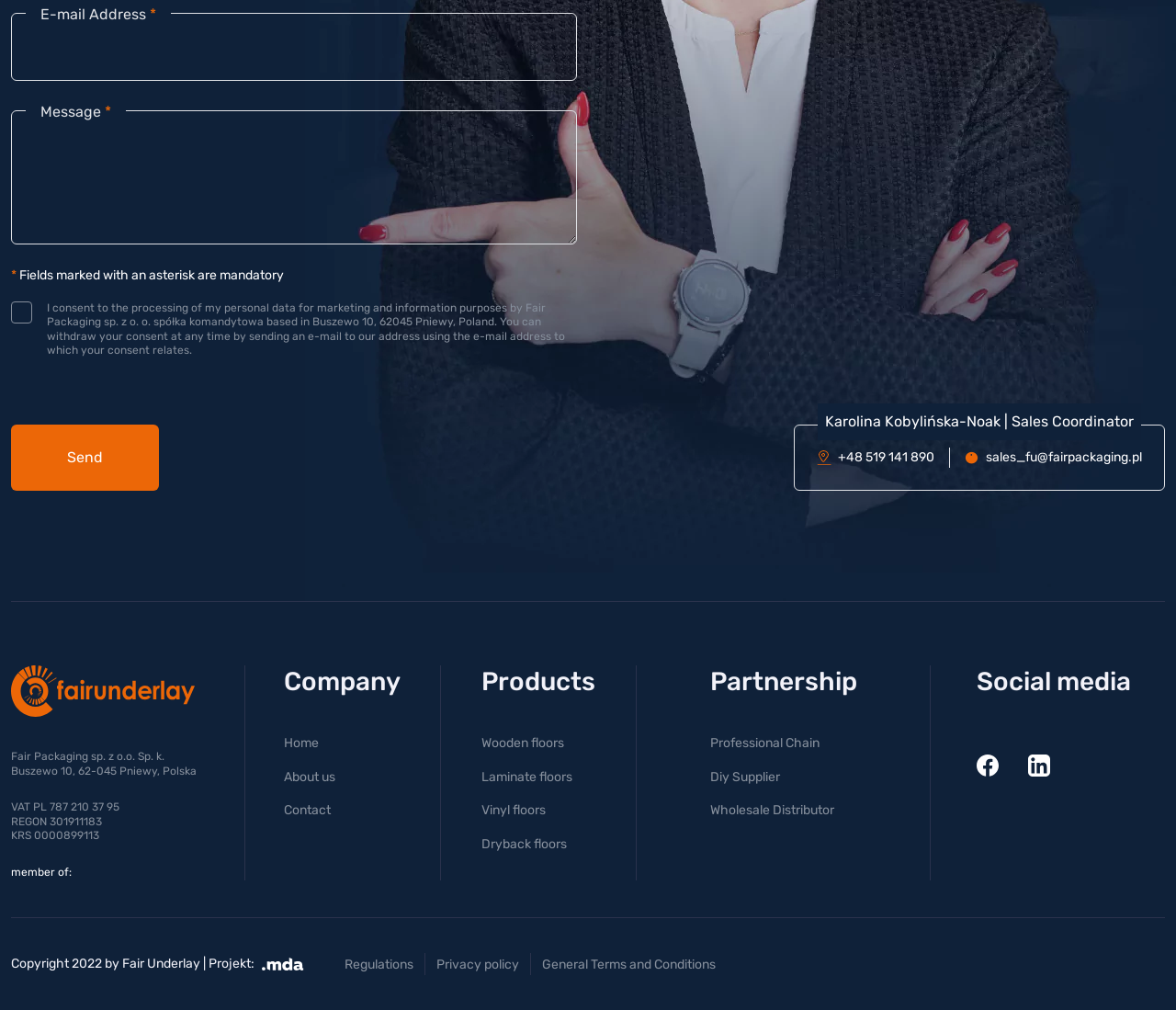Pinpoint the bounding box coordinates of the area that must be clicked to complete this instruction: "Click Send".

[0.009, 0.42, 0.135, 0.486]